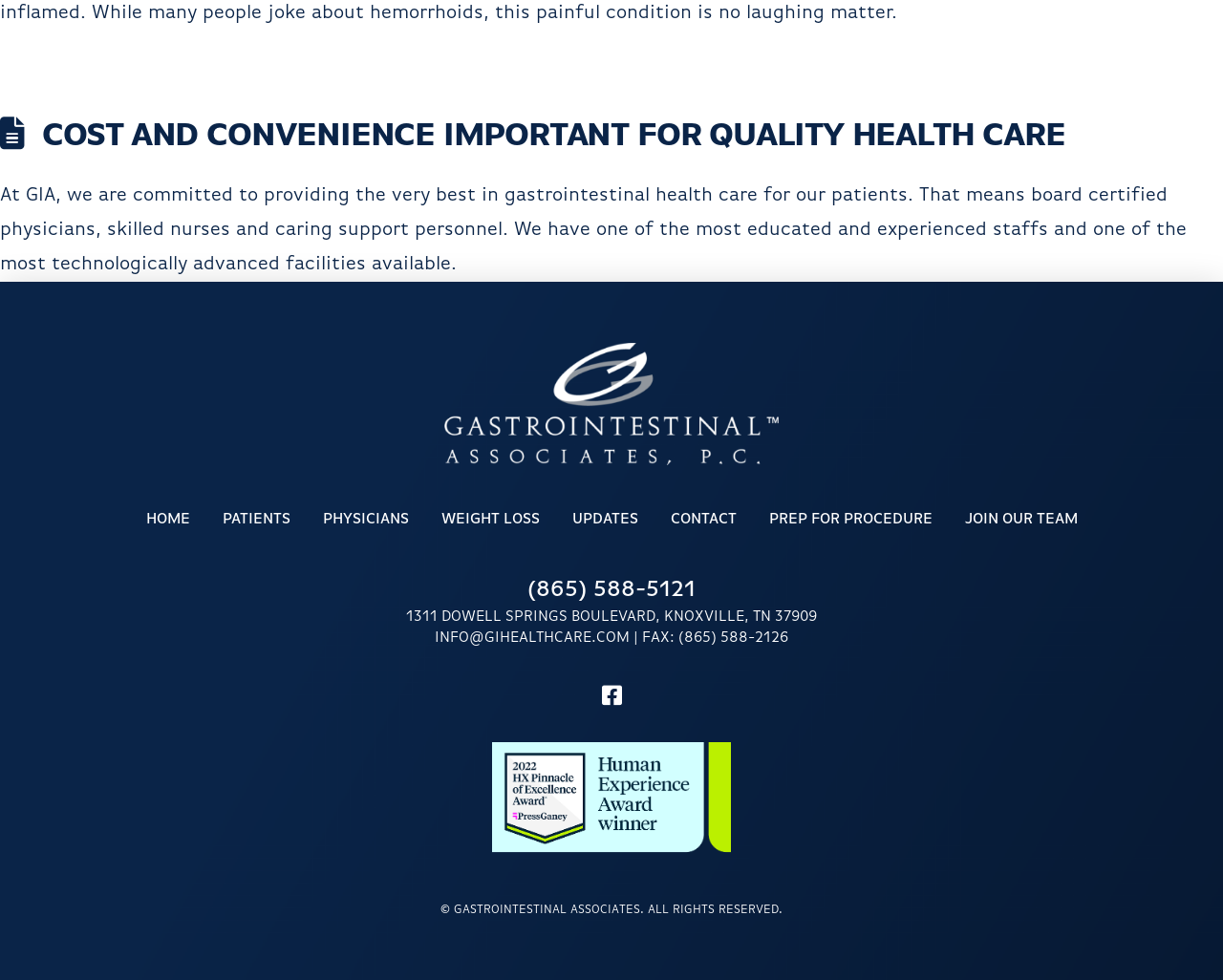What is the email address of the facility?
Answer the question with a detailed and thorough explanation.

The email address of the facility can be found in the link 'INFO@GIHEALTHCARE.COM' which is located at the bottom of the webpage, likely in the contact information section.